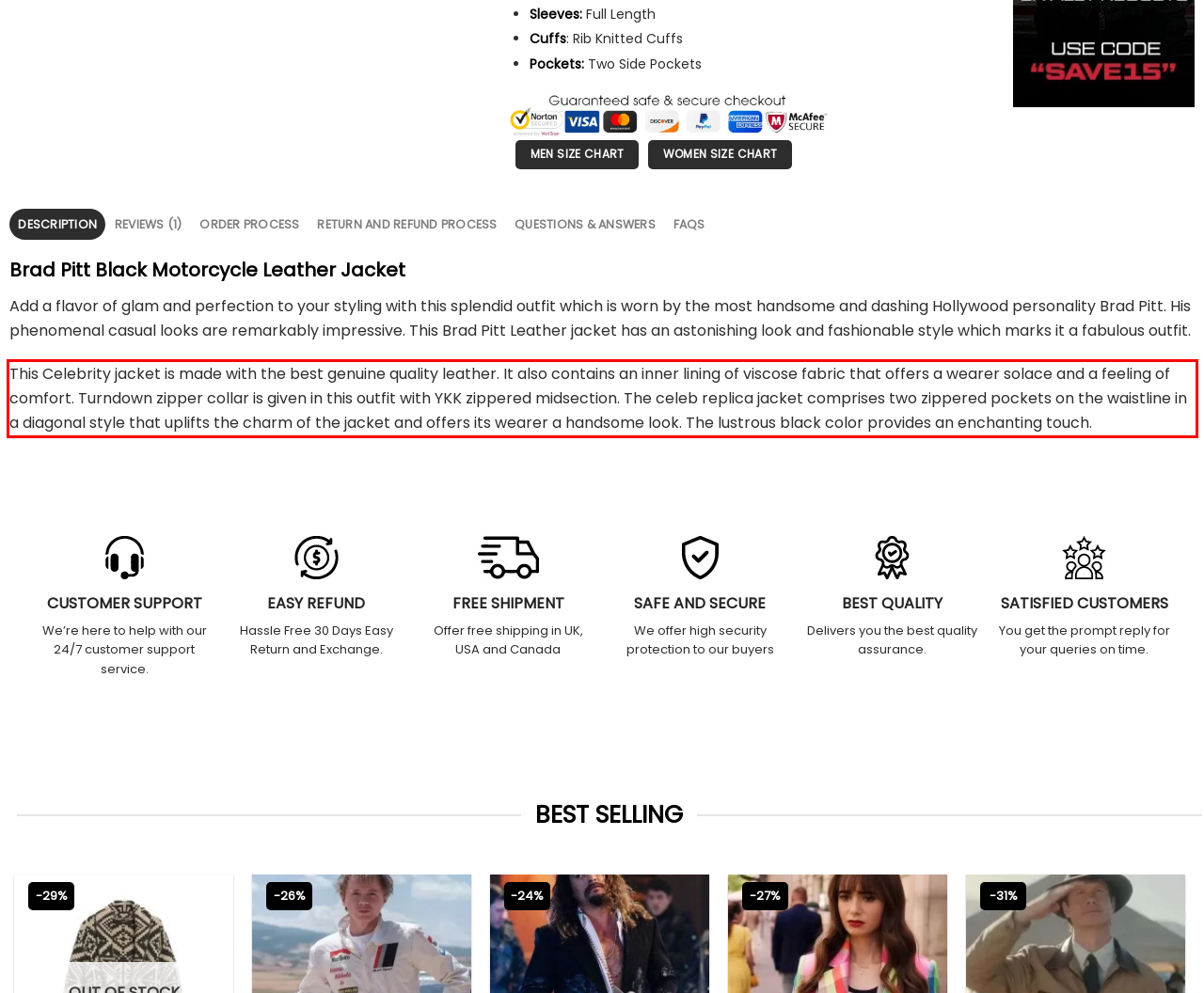Locate the red bounding box in the provided webpage screenshot and use OCR to determine the text content inside it.

This Celebrity jacket is made with the best genuine quality leather. It also contains an inner lining of viscose fabric that offers a wearer solace and a feeling of comfort. Turndown zipper collar is given in this outfit with YKK zippered midsection. The celeb replica jacket comprises two zippered pockets on the waistline in a diagonal style that uplifts the charm of the jacket and offers its wearer a handsome look. The lustrous black color provides an enchanting touch.